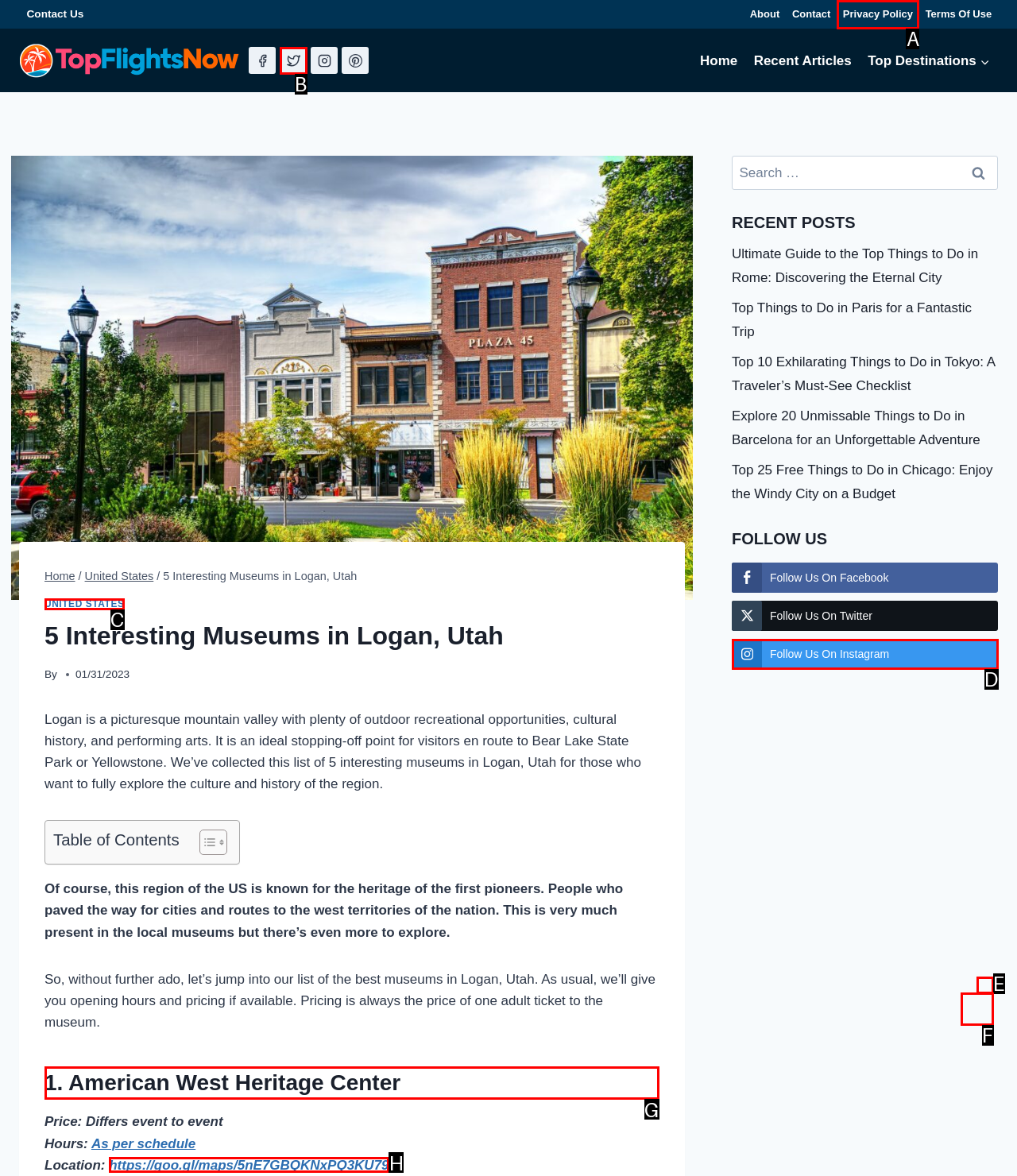Determine the letter of the UI element I should click on to complete the task: Visit the 'American West Heritage Center' museum from the provided choices in the screenshot.

G